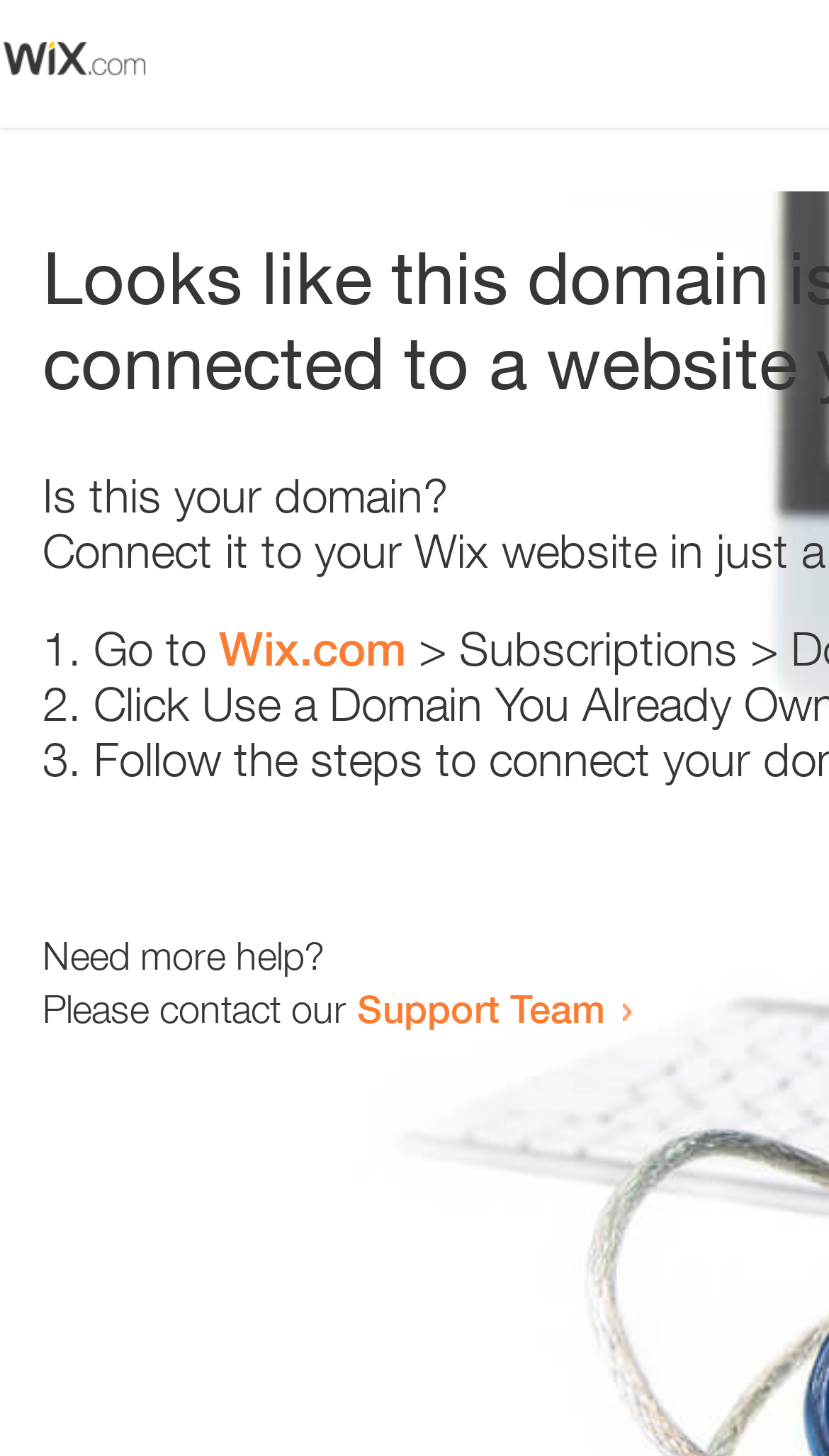Who to contact for more help?
With the help of the image, please provide a detailed response to the question.

The question is asking about who to contact for more help. Based on the link 'Support Team' at coordinates [0.431, 0.676, 0.731, 0.708], it can be inferred that the Support Team is the one to contact for more help.